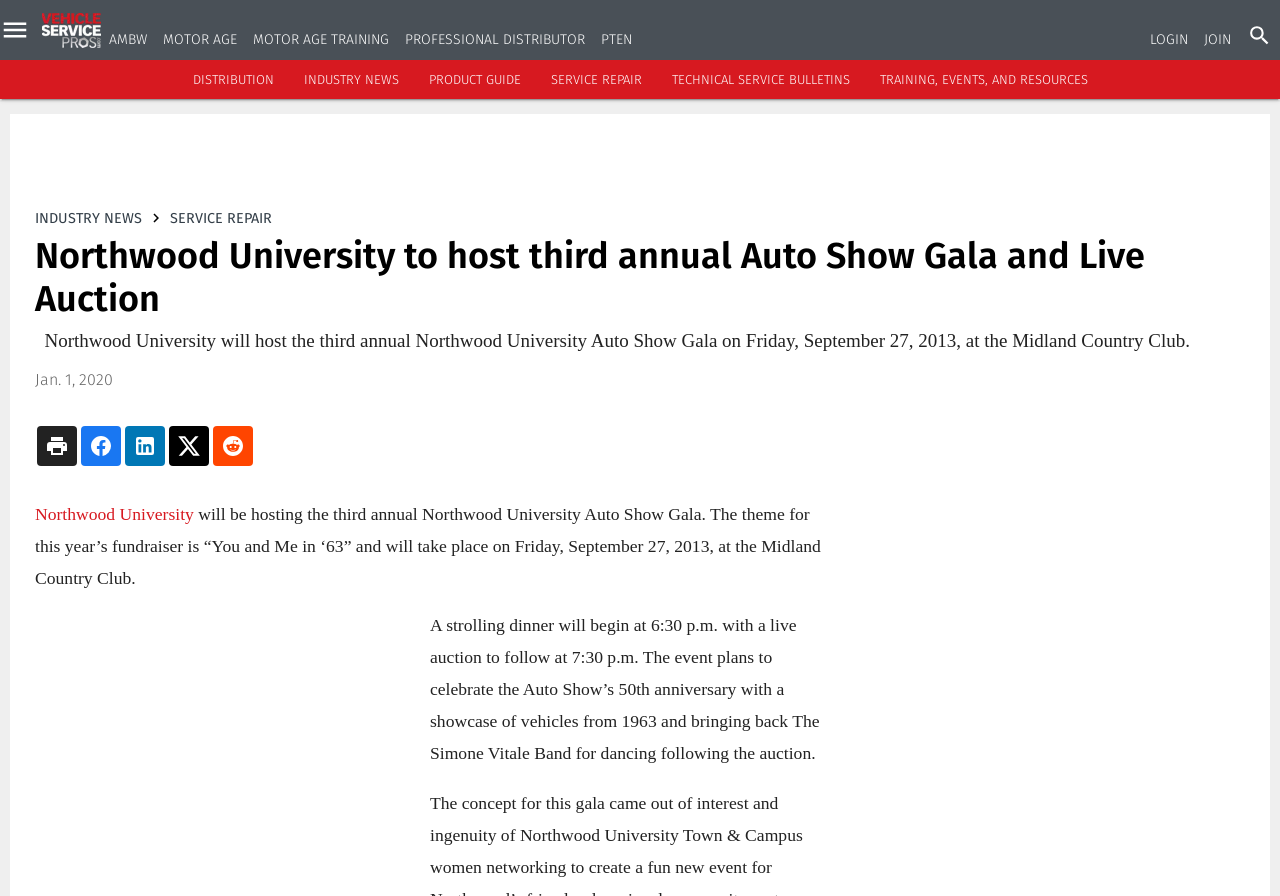Determine the bounding box of the UI element mentioned here: "Technical Service Bulletins". The coordinates must be in the format [left, top, right, bottom] with values ranging from 0 to 1.

[0.525, 0.08, 0.664, 0.097]